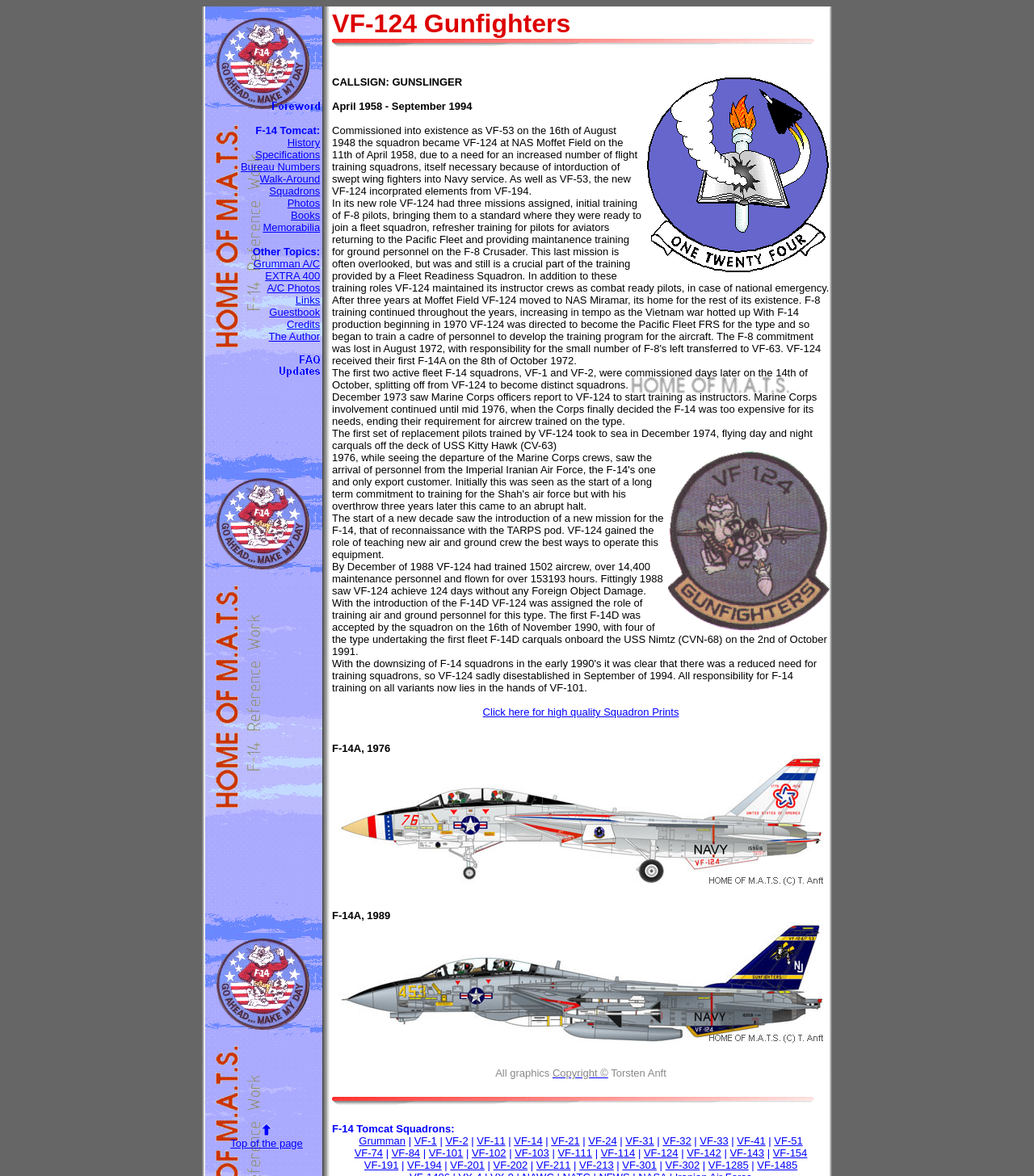Pinpoint the bounding box coordinates of the element you need to click to execute the following instruction: "Click on the link to view Grumman A/C". The bounding box should be represented by four float numbers between 0 and 1, in the format [left, top, right, bottom].

[0.245, 0.219, 0.31, 0.229]